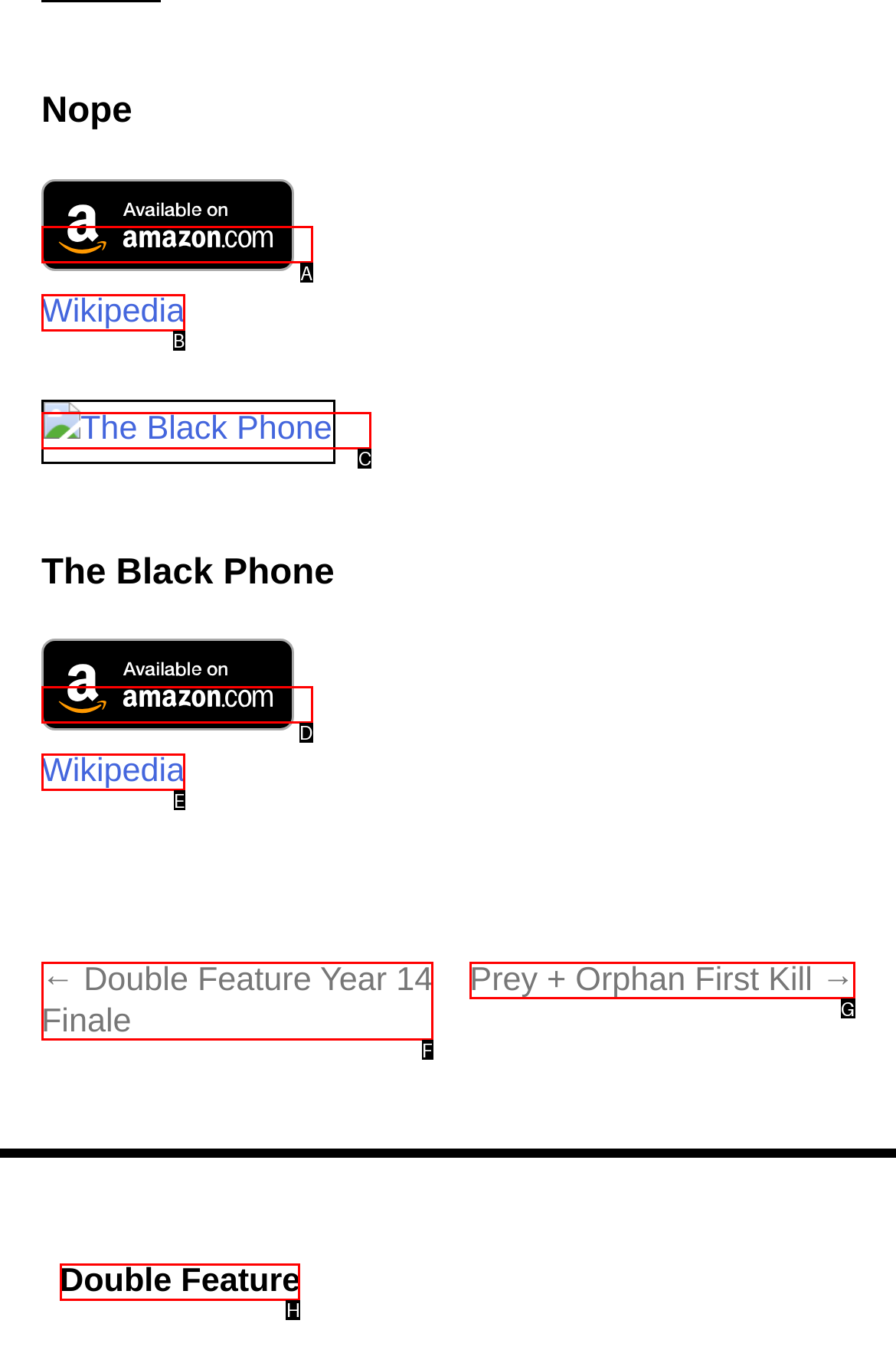Determine which HTML element to click on in order to complete the action: Click the link to Double Feature.
Reply with the letter of the selected option.

H